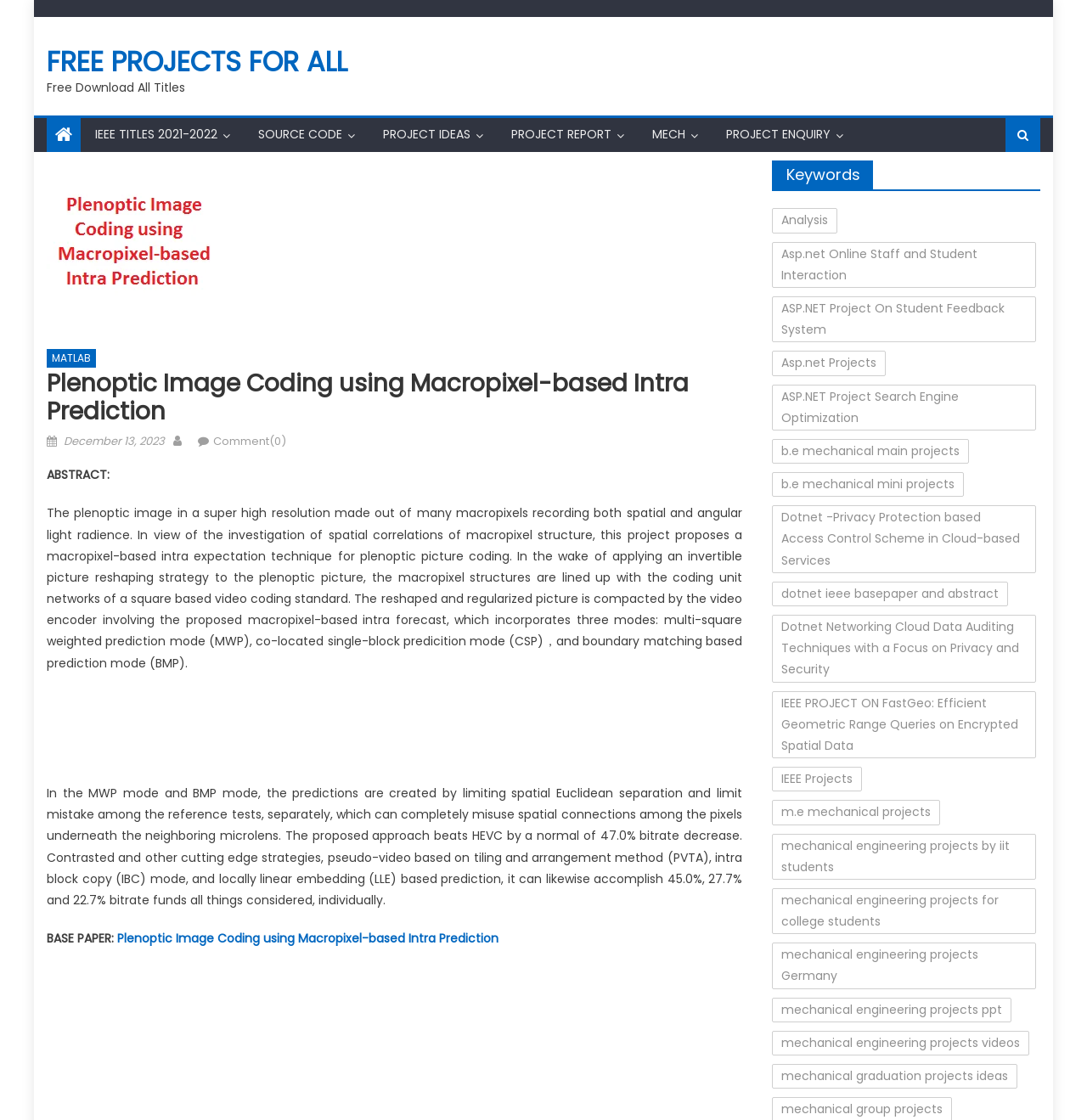Identify the coordinates of the bounding box for the element described below: "ASP.NET Project Search Engine Optimization". Return the coordinates as four float numbers between 0 and 1: [left, top, right, bottom].

[0.71, 0.343, 0.953, 0.384]